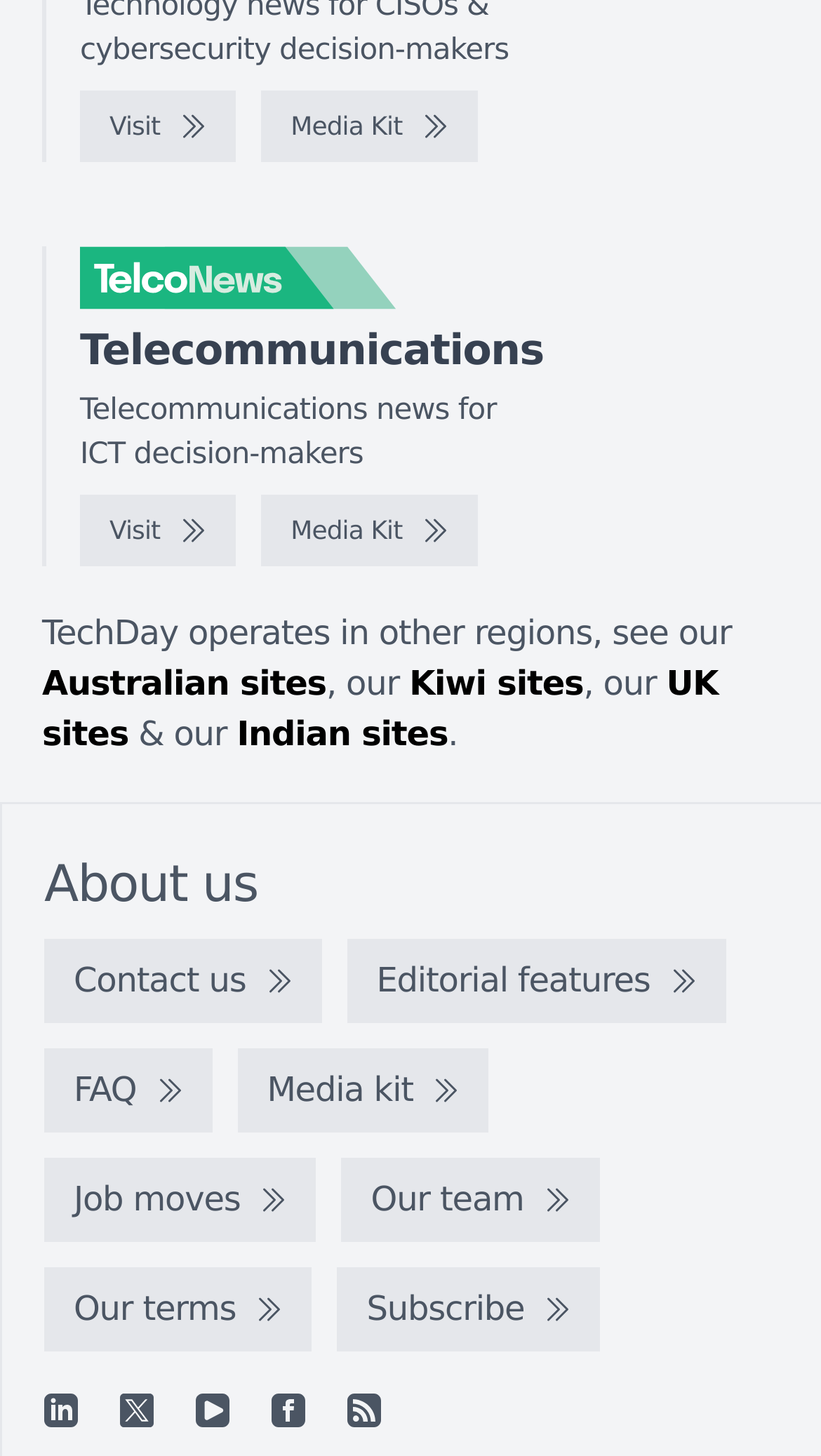Please identify the bounding box coordinates of the element's region that I should click in order to complete the following instruction: "Follow on LinkedIn". The bounding box coordinates consist of four float numbers between 0 and 1, i.e., [left, top, right, bottom].

[0.054, 0.958, 0.095, 0.981]